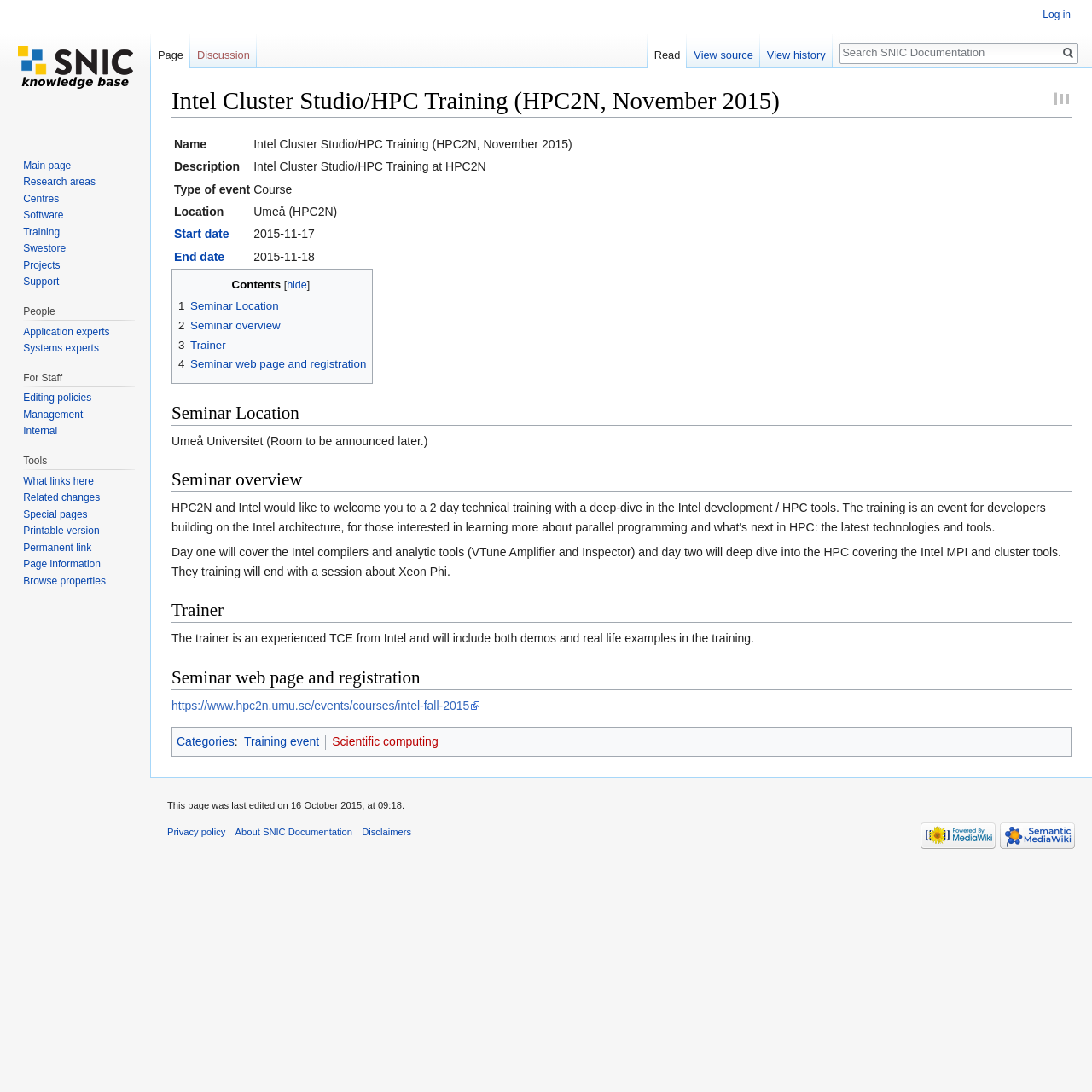Pinpoint the bounding box coordinates of the area that should be clicked to complete the following instruction: "Click on the 'Log in' link". The coordinates must be given as four float numbers between 0 and 1, i.e., [left, top, right, bottom].

[0.955, 0.008, 0.98, 0.019]